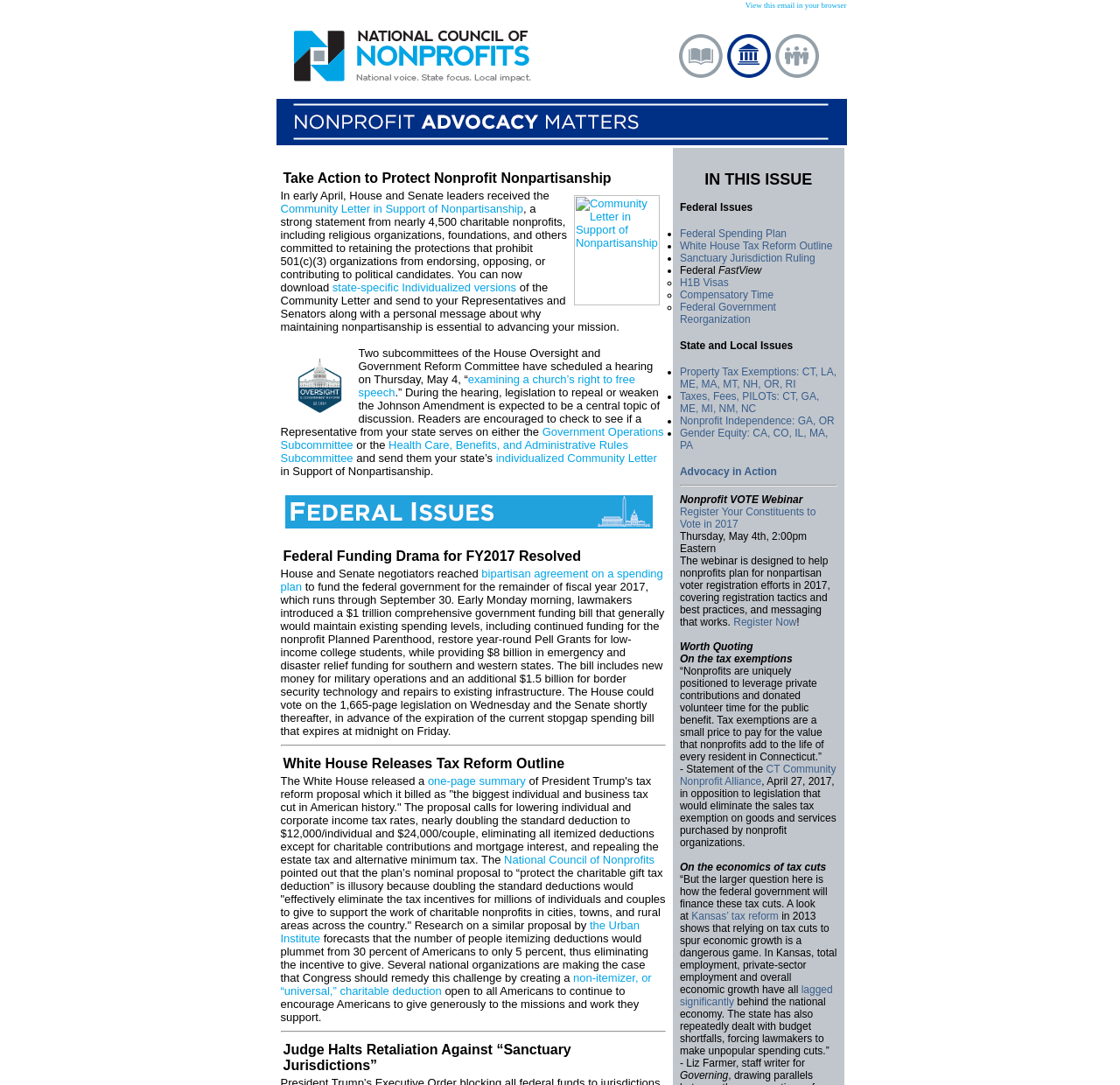Show the bounding box coordinates for the element that needs to be clicked to execute the following instruction: "Check to see if a Representative from your state serves on either the Government Operations Subcommittee". Provide the coordinates in the form of four float numbers between 0 and 1, i.e., [left, top, right, bottom].

[0.25, 0.392, 0.592, 0.416]